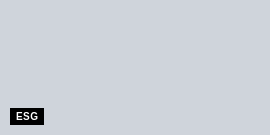What is the focus of ESG investing?
Please provide a detailed and comprehensive answer to the question.

According to the context, ESG investing focuses on integrating Environmental, Social, and Governance criteria into financial decisions to foster long-term growth and positive social impact.